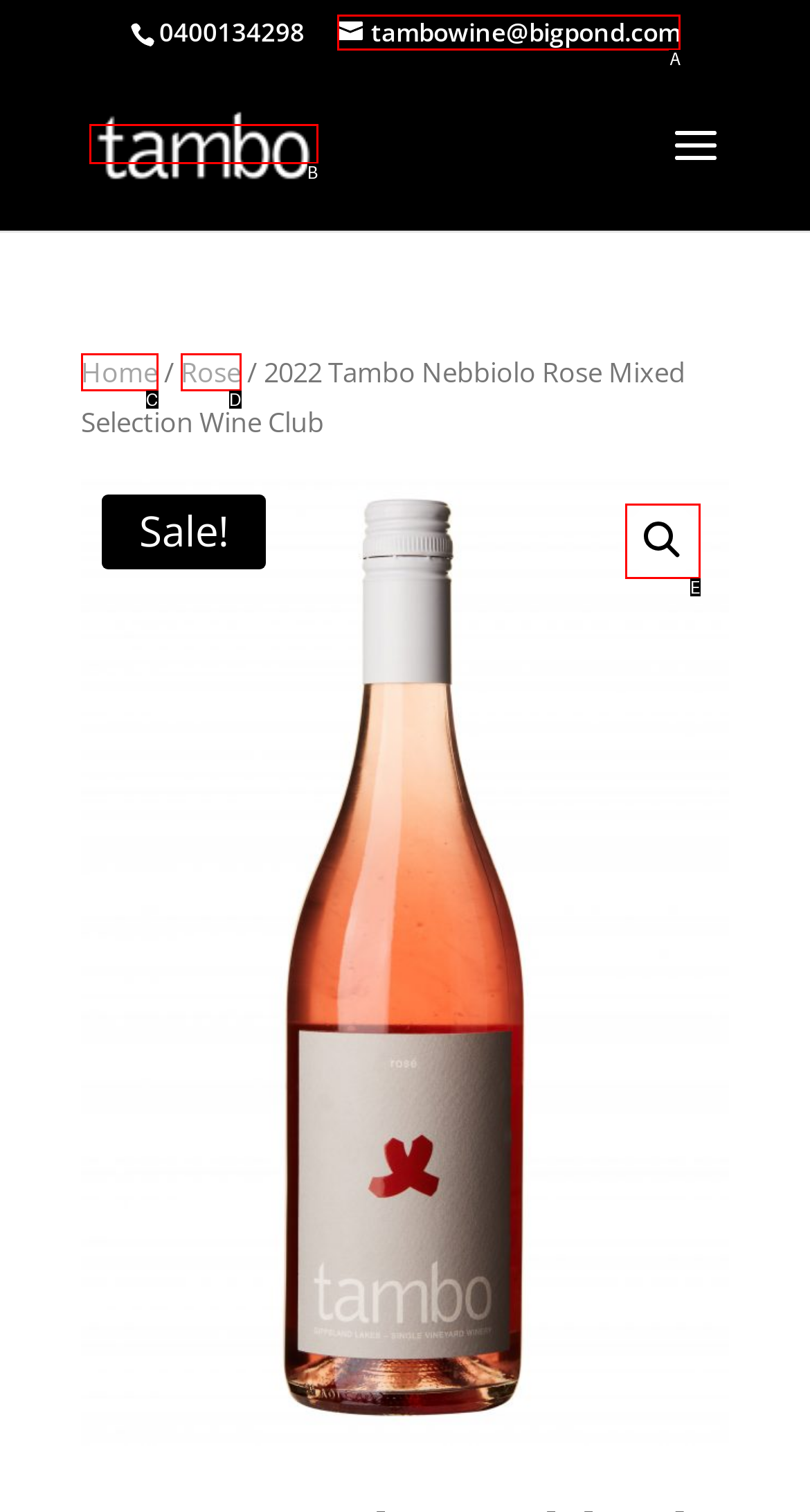Using the description: alt="Tambo Wine", find the HTML element that matches it. Answer with the letter of the chosen option.

B